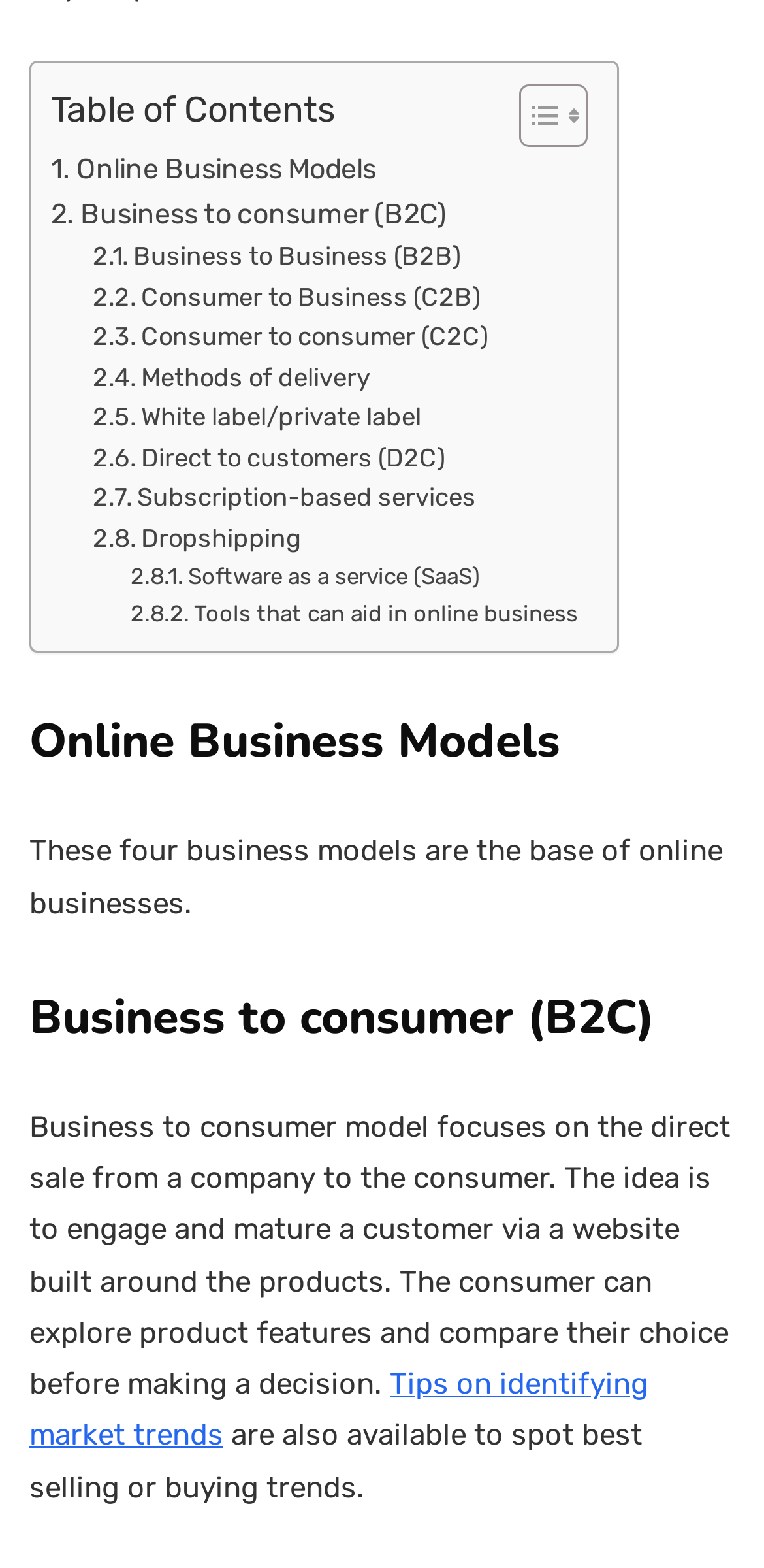Please identify the bounding box coordinates of the element I should click to complete this instruction: 'Go to Online Business Models'. The coordinates should be given as four float numbers between 0 and 1, like this: [left, top, right, bottom].

[0.067, 0.095, 0.492, 0.123]